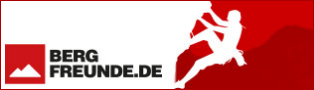What is the climber doing in the logo?
Use the image to answer the question with a single word or phrase.

ascending a rock face